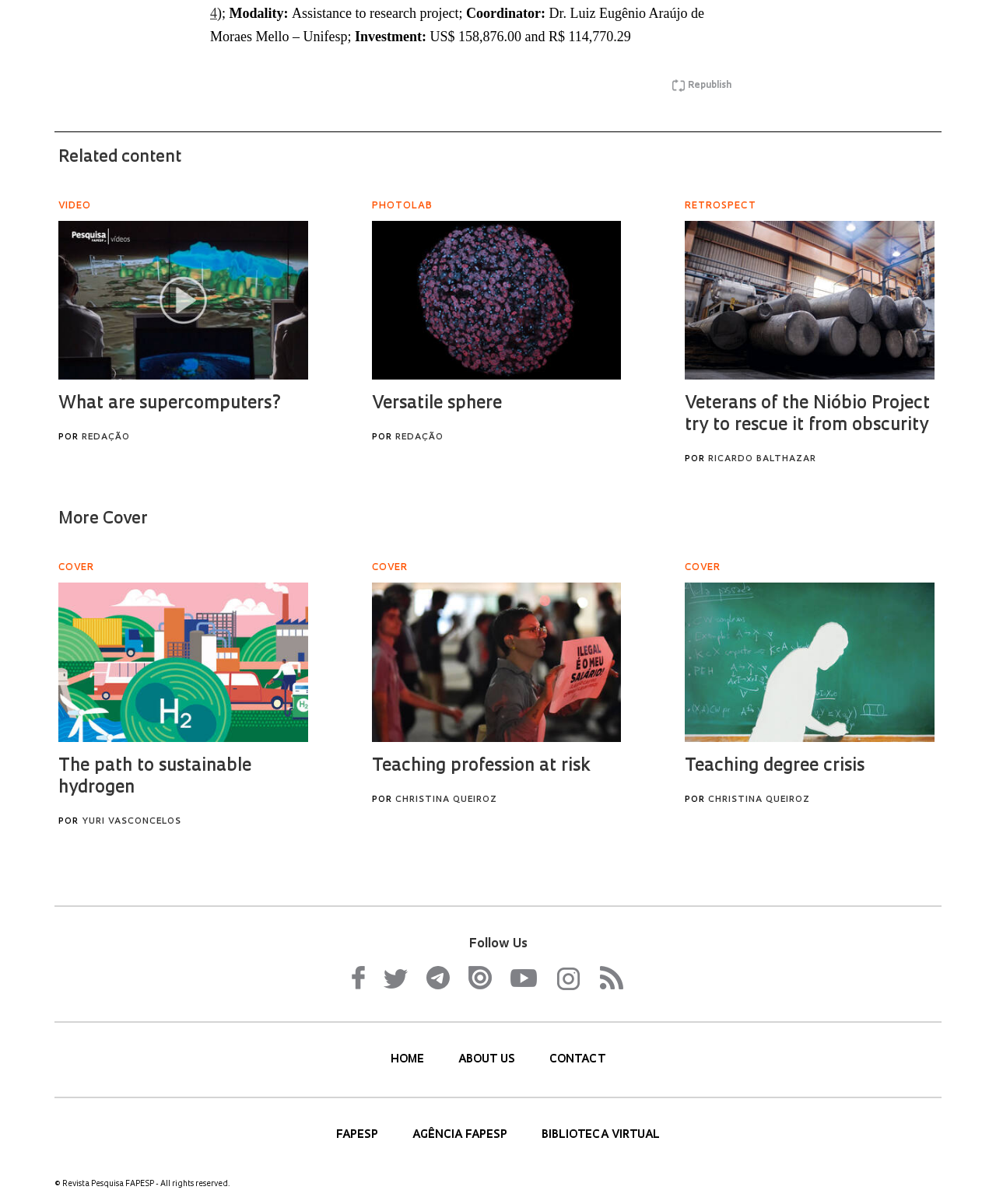Respond to the question below with a single word or phrase:
What are the main sections of the webpage?

HOME, ABOUT US, CONTACT, FAPESP, AGÊNCIA FAPESP, BIBLIOTECA VIRTUAL